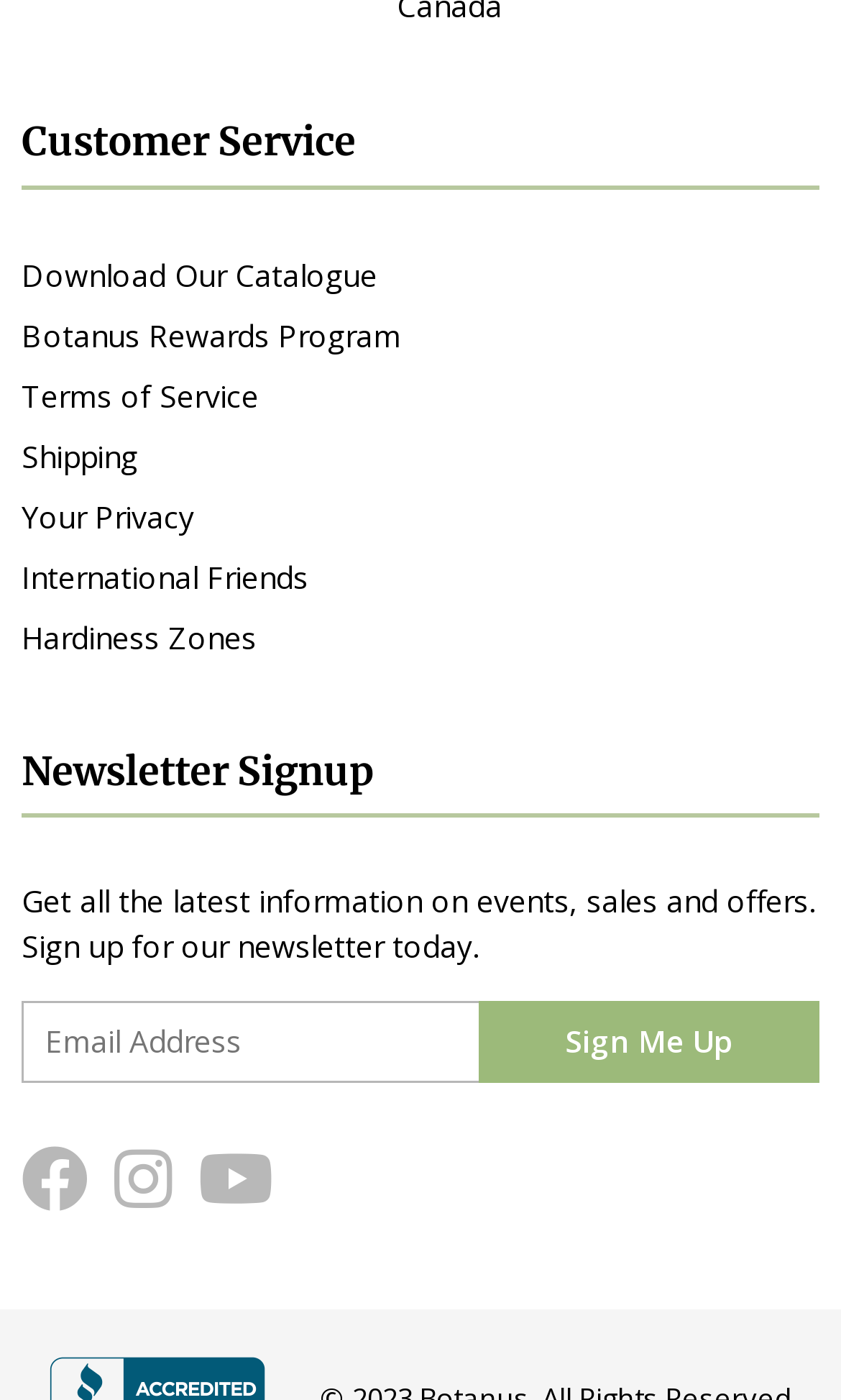Pinpoint the bounding box coordinates of the element to be clicked to execute the instruction: "Learn about the rewards program".

[0.026, 0.225, 0.477, 0.254]